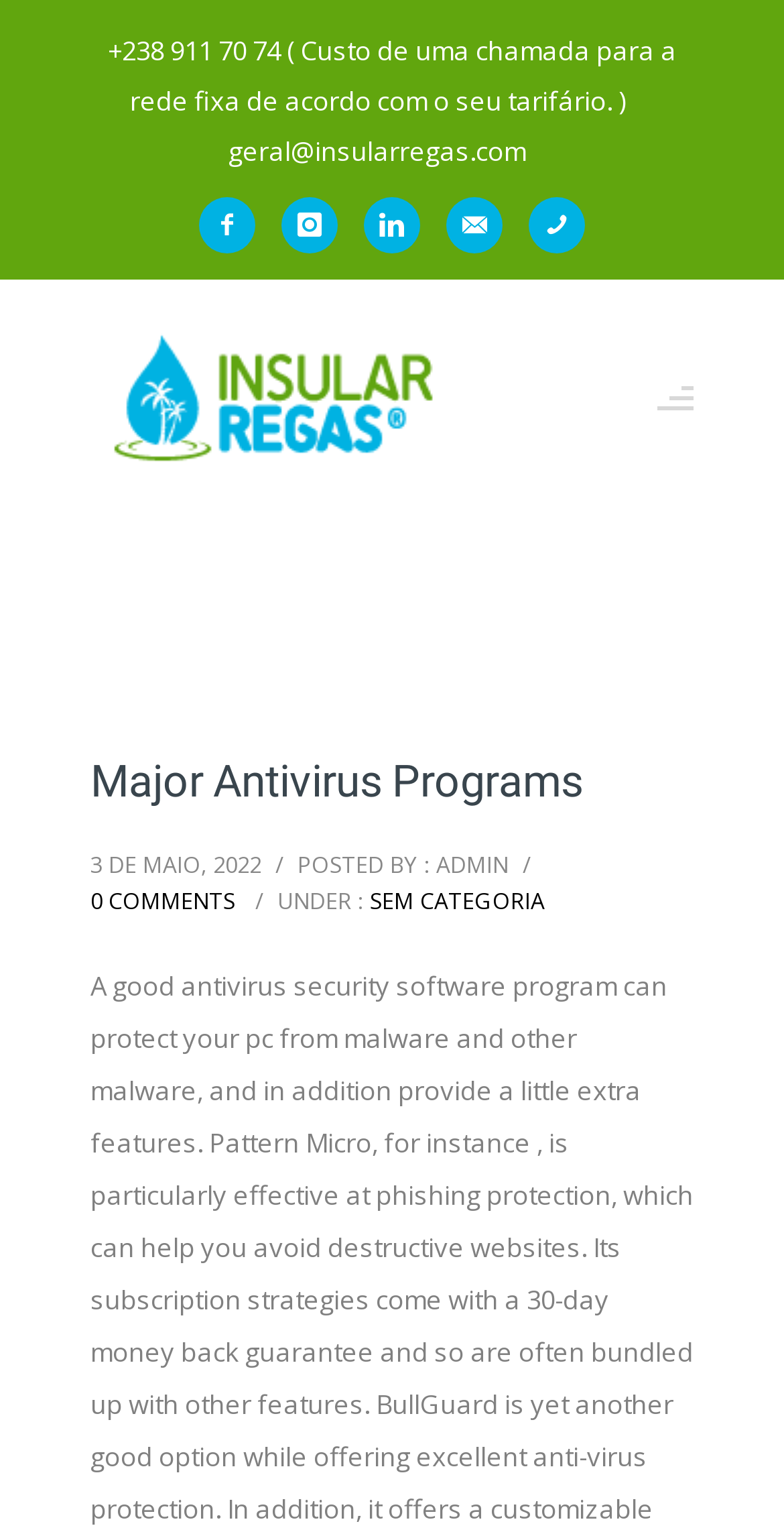Find the bounding box coordinates of the UI element according to this description: "Major Antivirus Programs".

[0.115, 0.484, 0.744, 0.537]